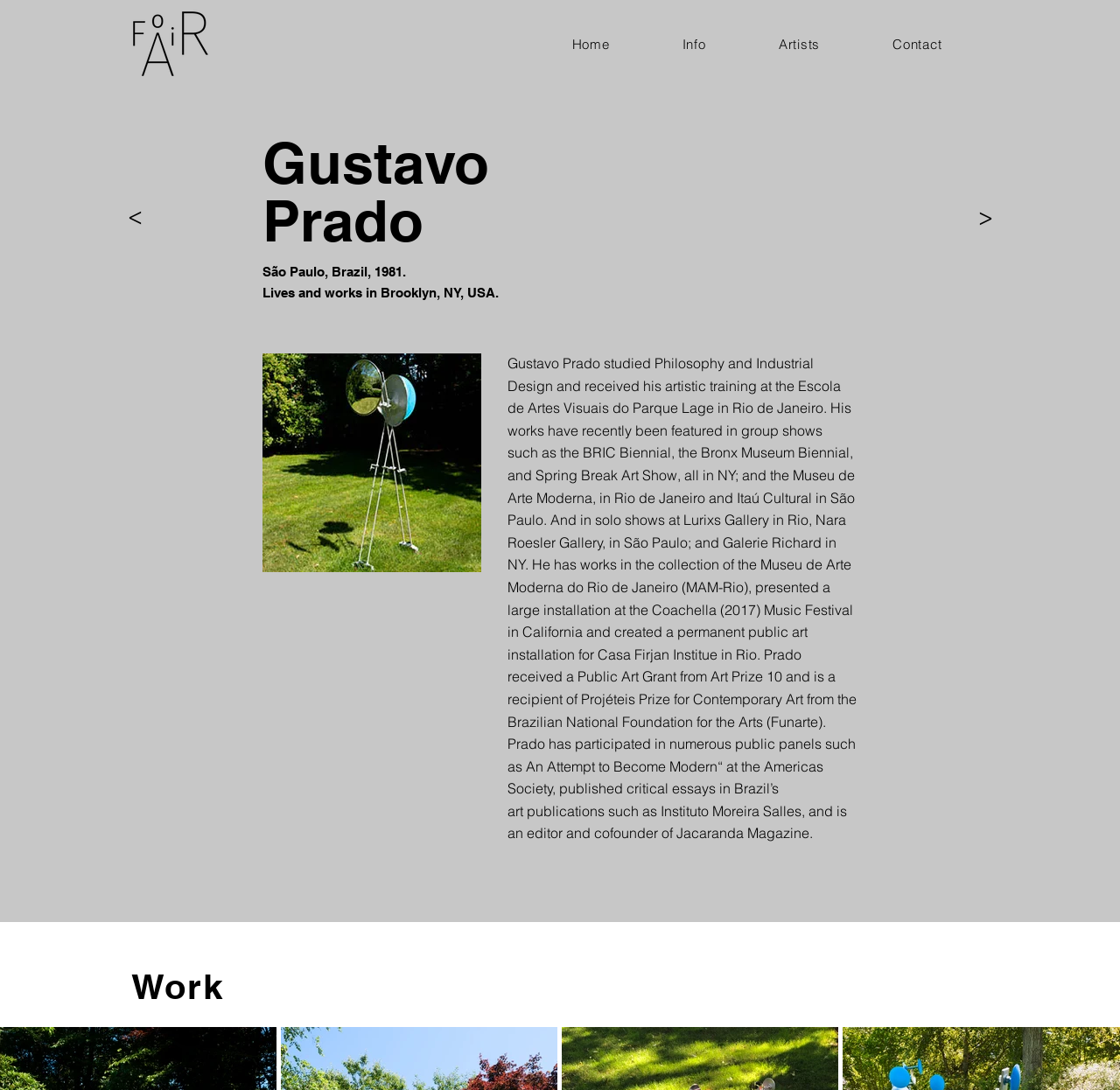Write a detailed summary of the webpage, including text, images, and layout.

The webpage is about Gisele Camargo, a resident artist at Further On Air. At the top left corner, there is a logo of Further On Air, which is an image of a logo. Below the logo, there is a navigation menu with links to "Home", "Info", "Artists", and "Contact". 

On the left side of the page, there is a section dedicated to another artist, Gustavo Prado. His name is displayed in a heading, followed by his bio, which includes his birthplace, current residence, education, and artistic background. The bio is divided into several paragraphs, each describing his artistic experiences, exhibitions, and achievements.

To the right of Gustavo Prado's bio, there are two links with ">" symbols, which may be used for navigation. Below these links, there is a heading with no text, followed by an image with a 3:4 aspect ratio.

At the bottom of the page, there is a heading titled "Work", which may be a section for showcasing Gisele Camargo's artwork. However, there is no content or images related to Gisele Camargo's work on this page.